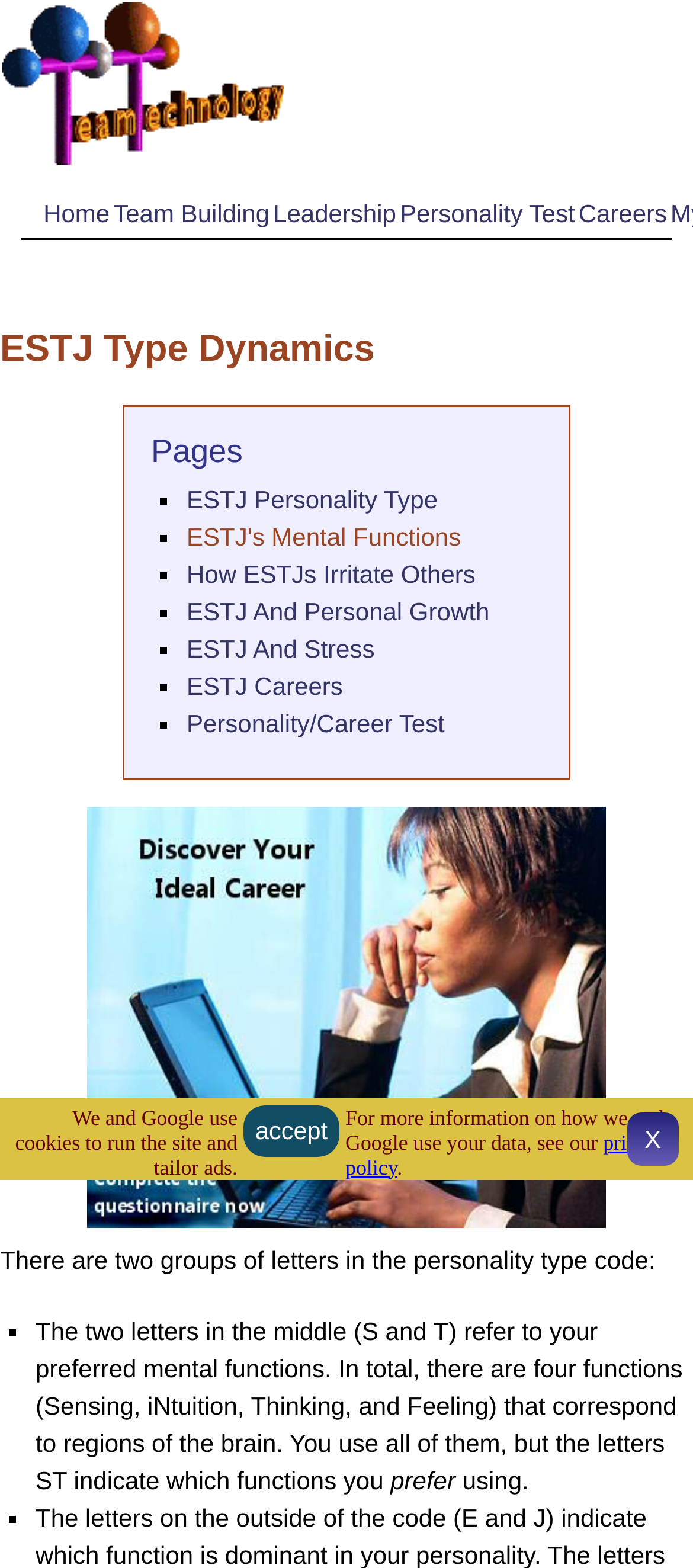Identify the bounding box coordinates of the element to click to follow this instruction: 'Close the iframe'. Ensure the coordinates are four float values between 0 and 1, provided as [left, top, right, bottom].

[0.904, 0.709, 0.979, 0.743]